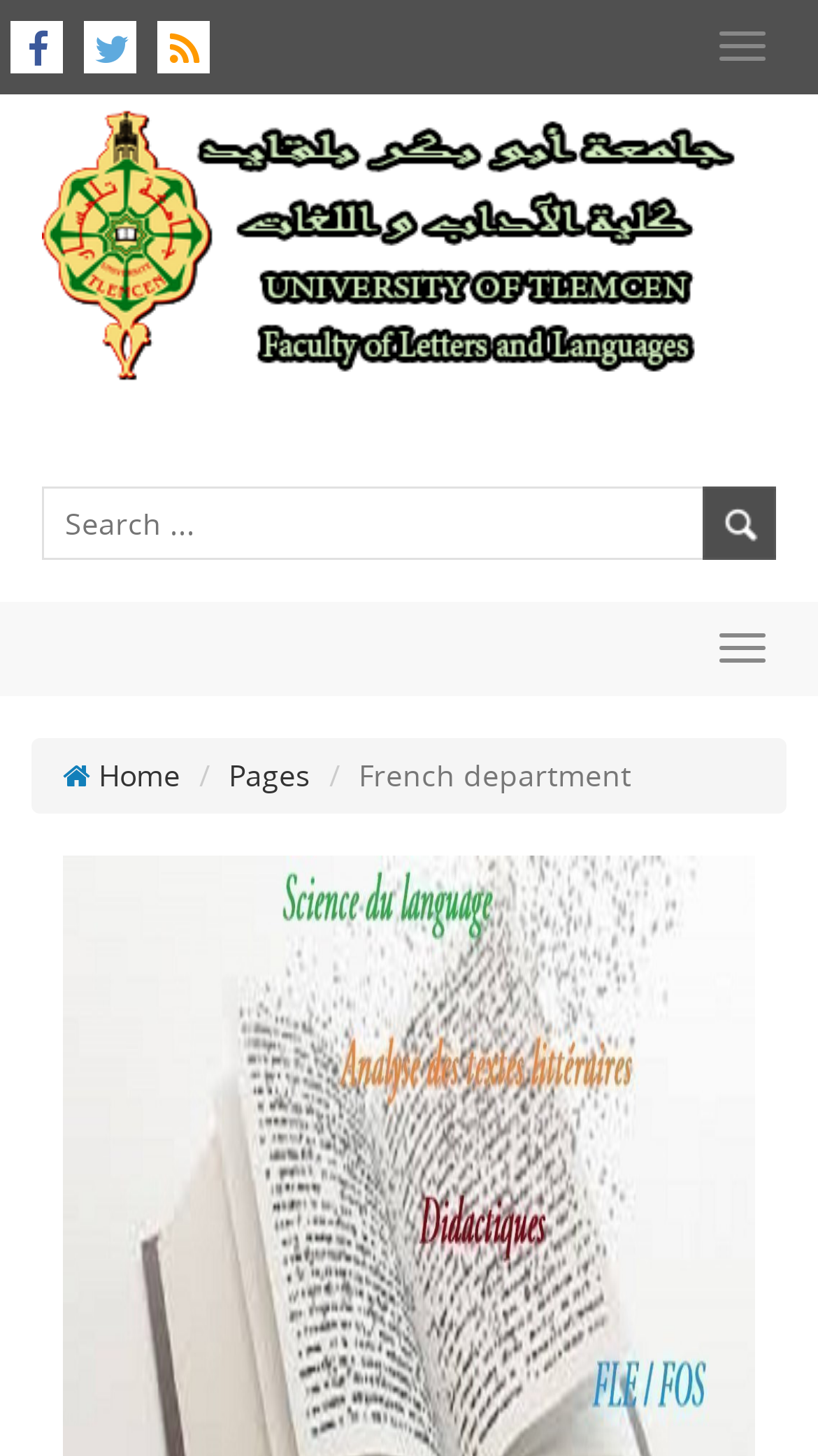Can you find the bounding box coordinates for the element that needs to be clicked to execute this instruction: "Search for something"? The coordinates should be given as four float numbers between 0 and 1, i.e., [left, top, right, bottom].

[0.051, 0.334, 0.949, 0.385]